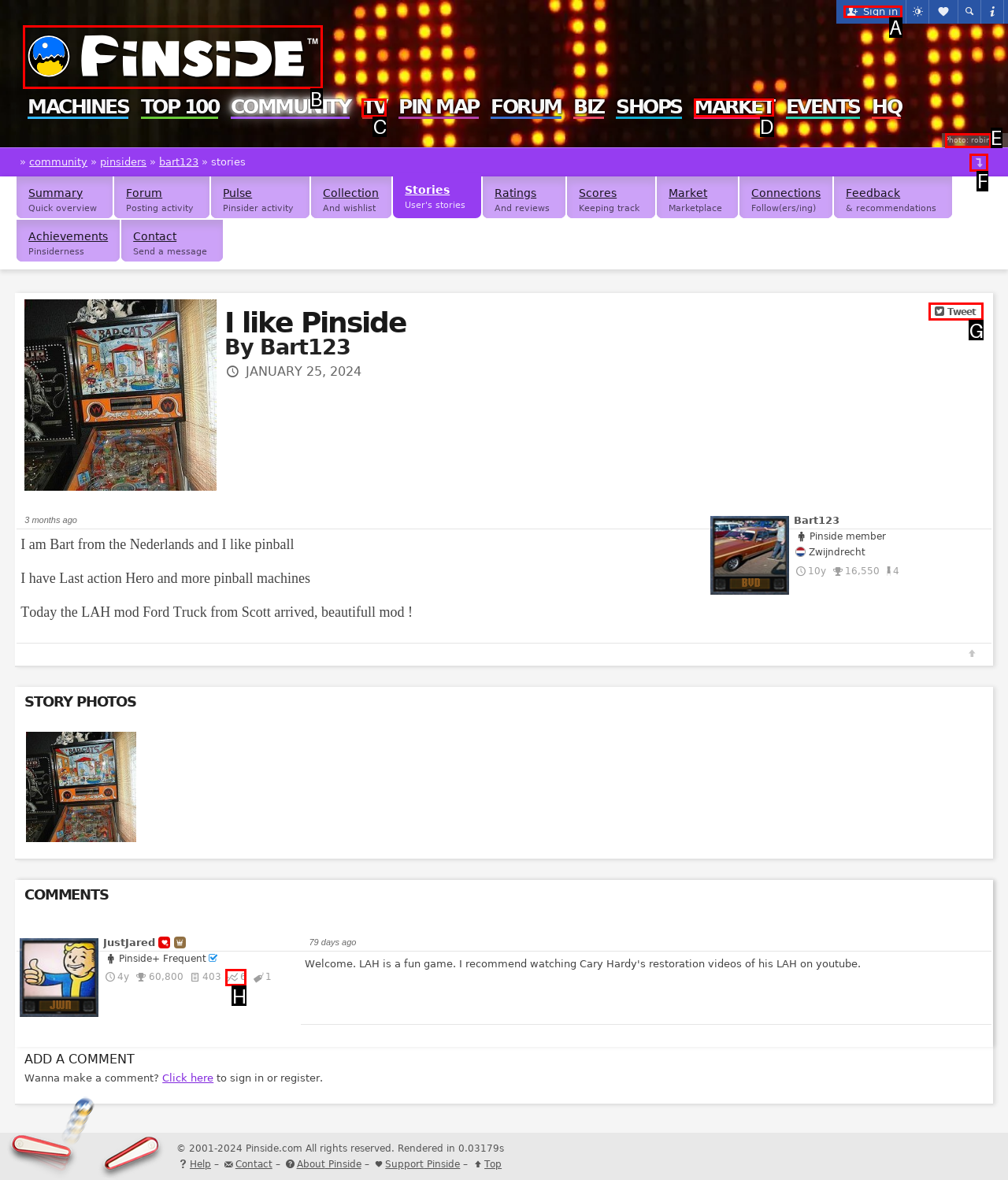Using the provided description: Tweet, select the HTML element that corresponds to it. Indicate your choice with the option's letter.

G